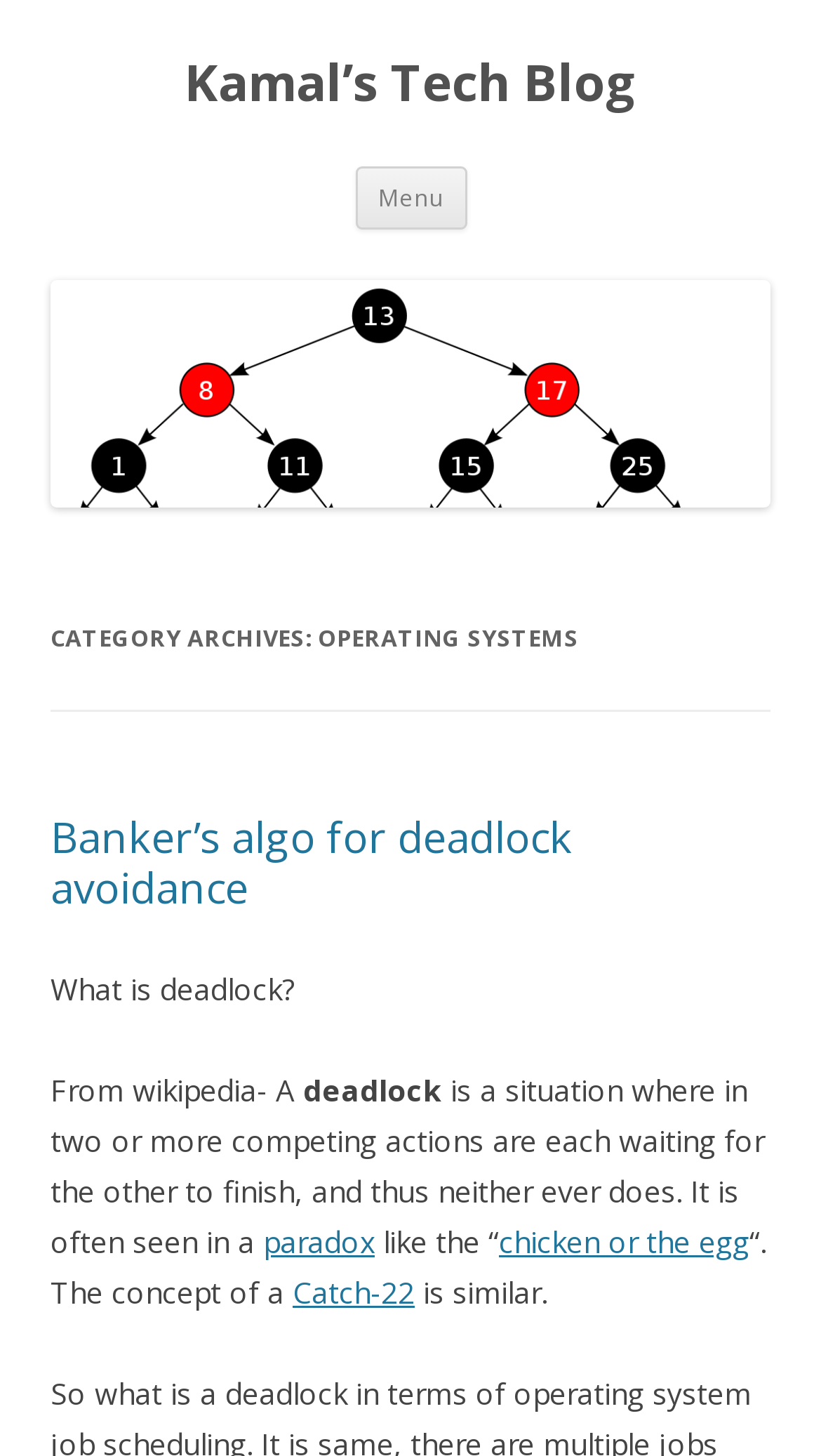Provide a short, one-word or phrase answer to the question below:
What is the title of the first blog post?

Banker’s algo for deadlock avoidance